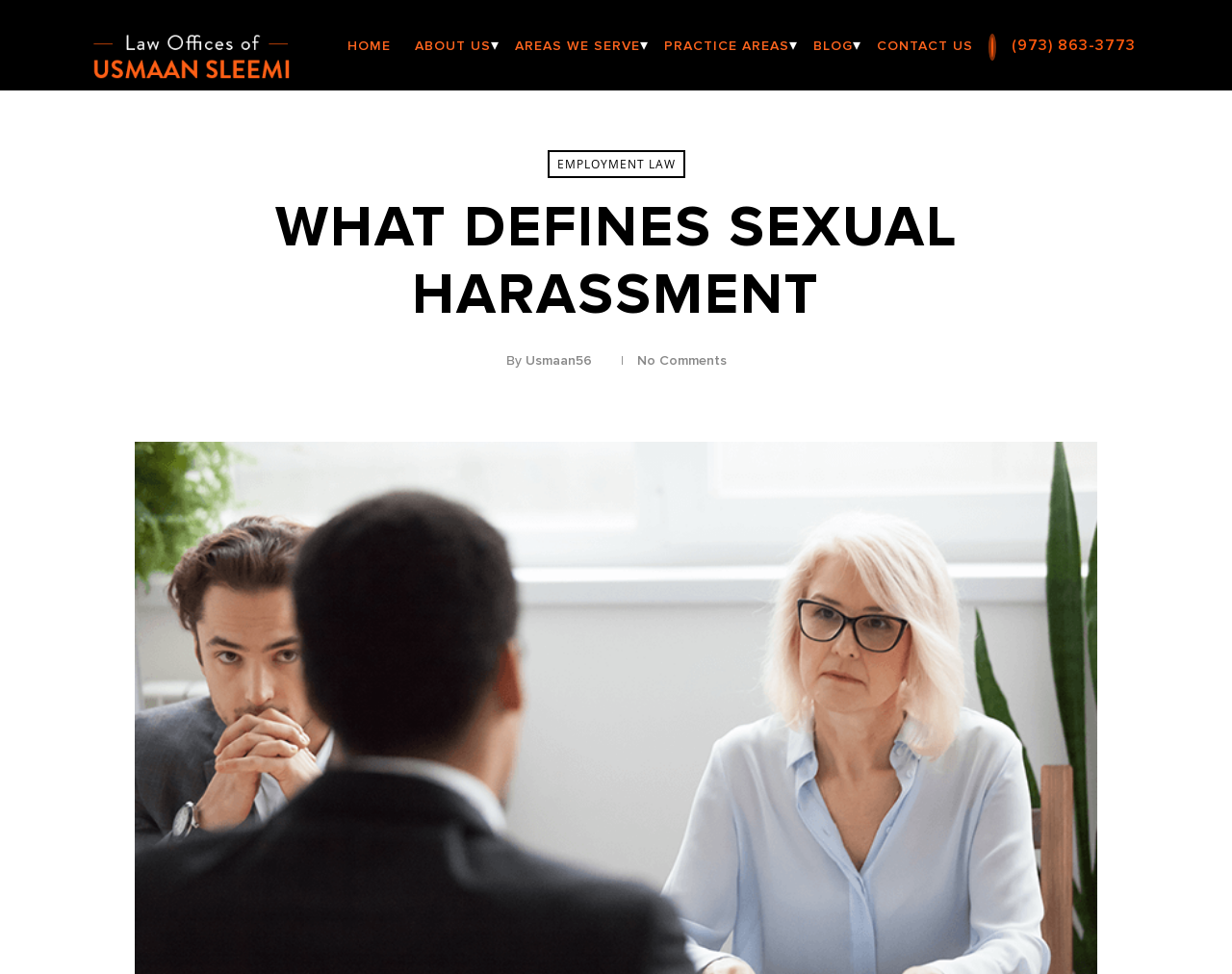How many links are there in the 'Main Menu'?
Provide a short answer using one word or a brief phrase based on the image.

12